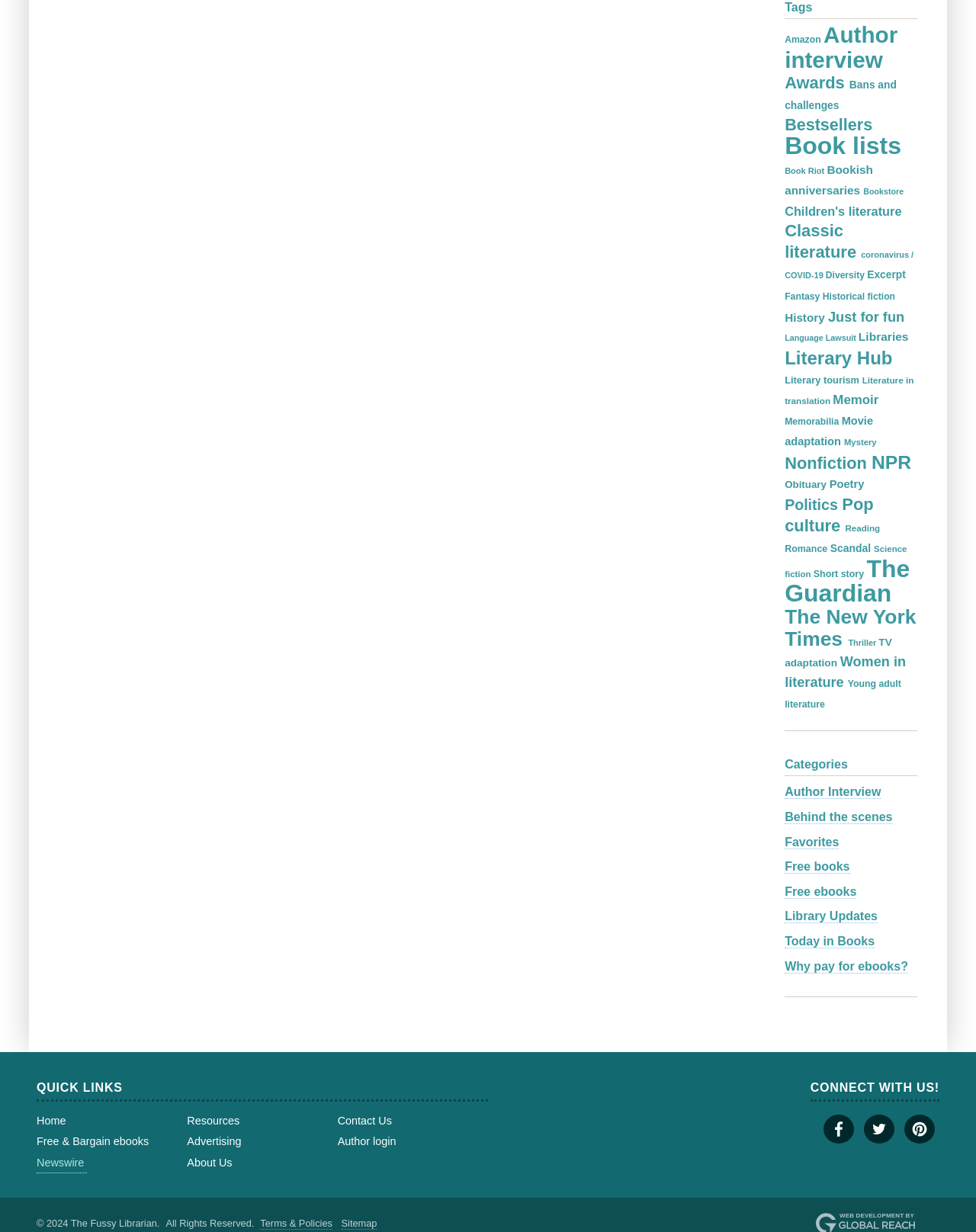Please provide a brief answer to the question using only one word or phrase: 
What is the copyright year mentioned at the bottom of the webpage?

2024